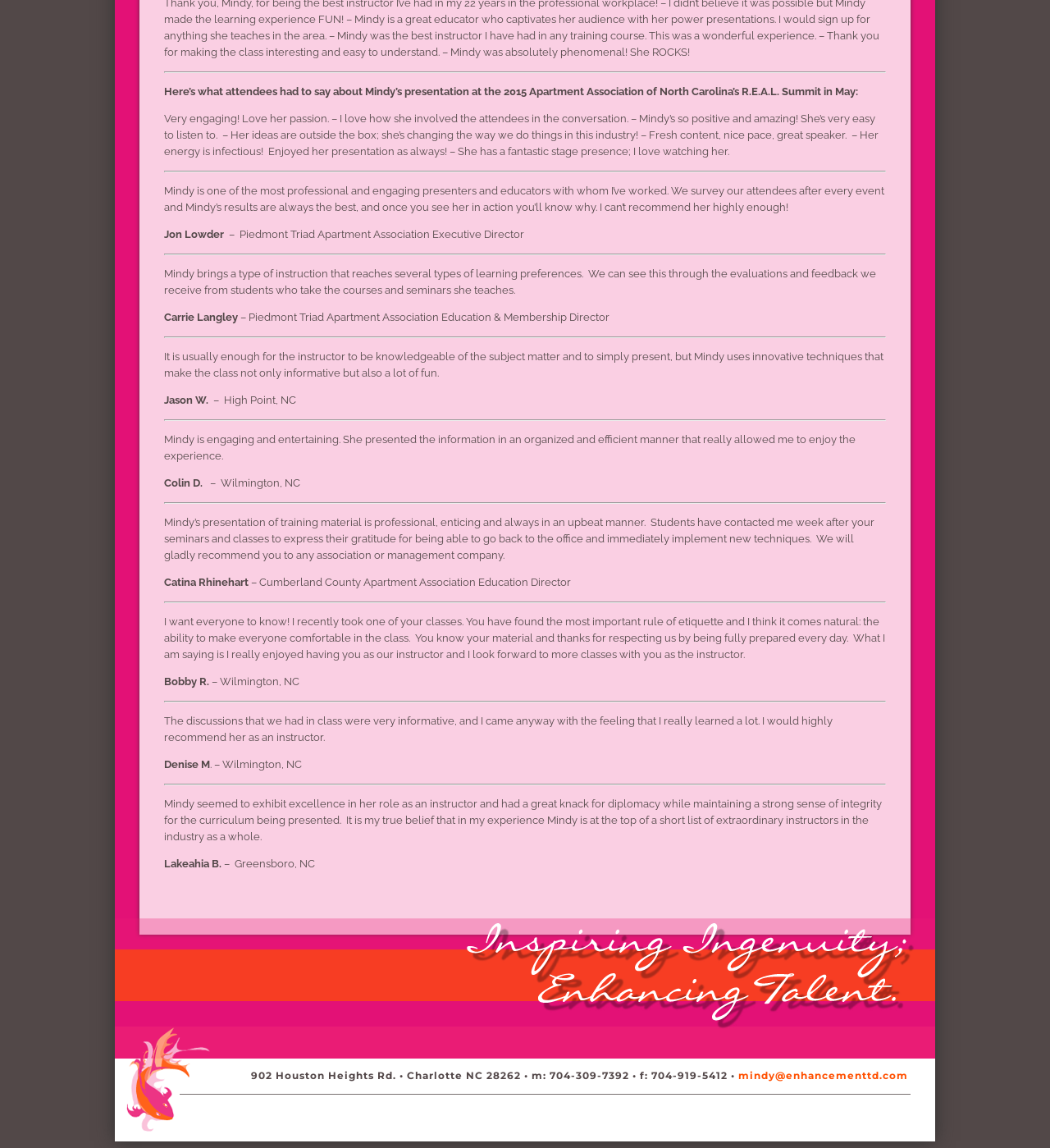What is the tone of the testimonials on the webpage?
Look at the screenshot and respond with one word or a short phrase.

Positive